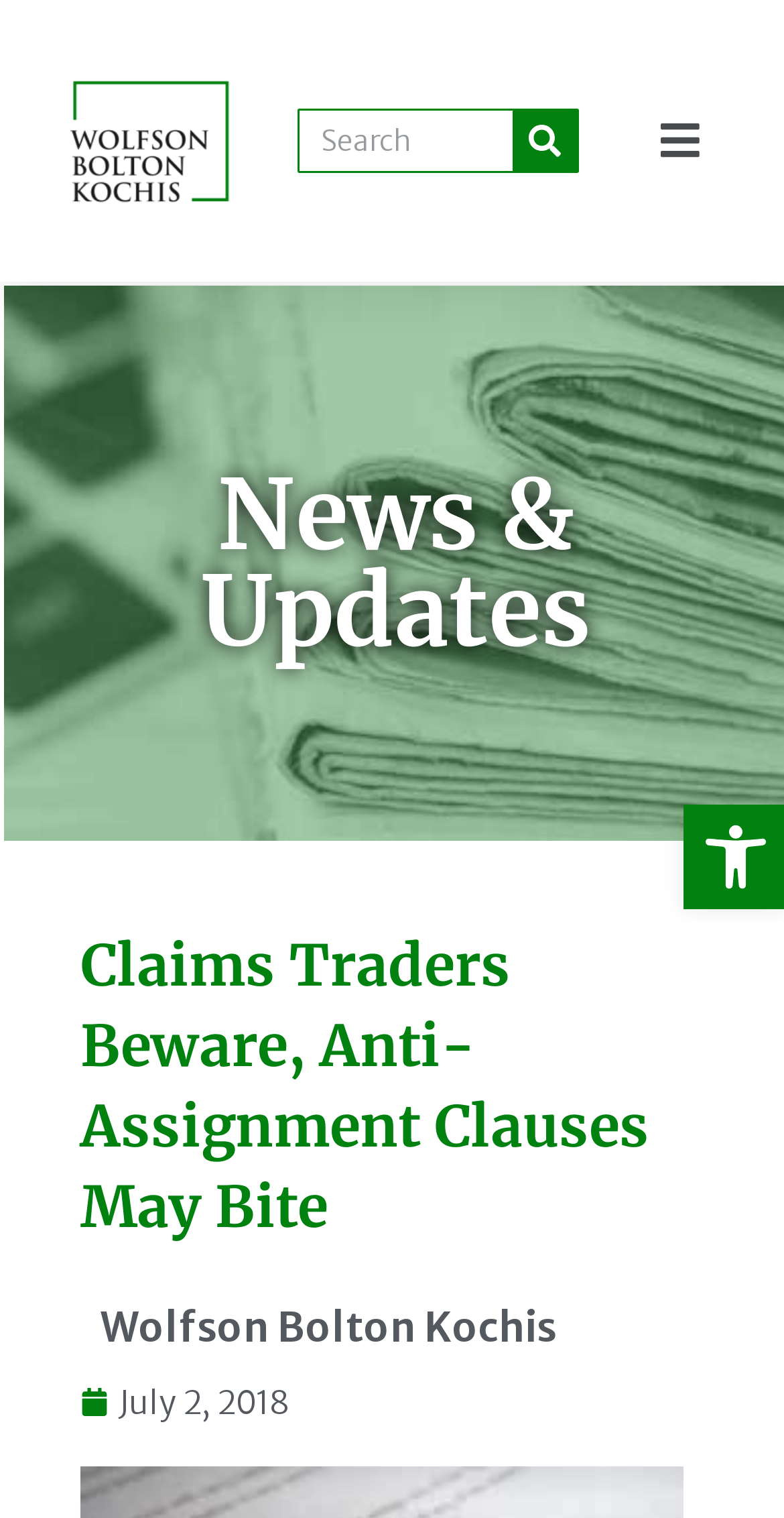Provide the bounding box coordinates of the HTML element this sentence describes: "alt="Wolfson-Bolton-Kochis-Logo" title="Wolfson-Bolton-Kochis-Logo"".

[0.09, 0.027, 0.295, 0.159]